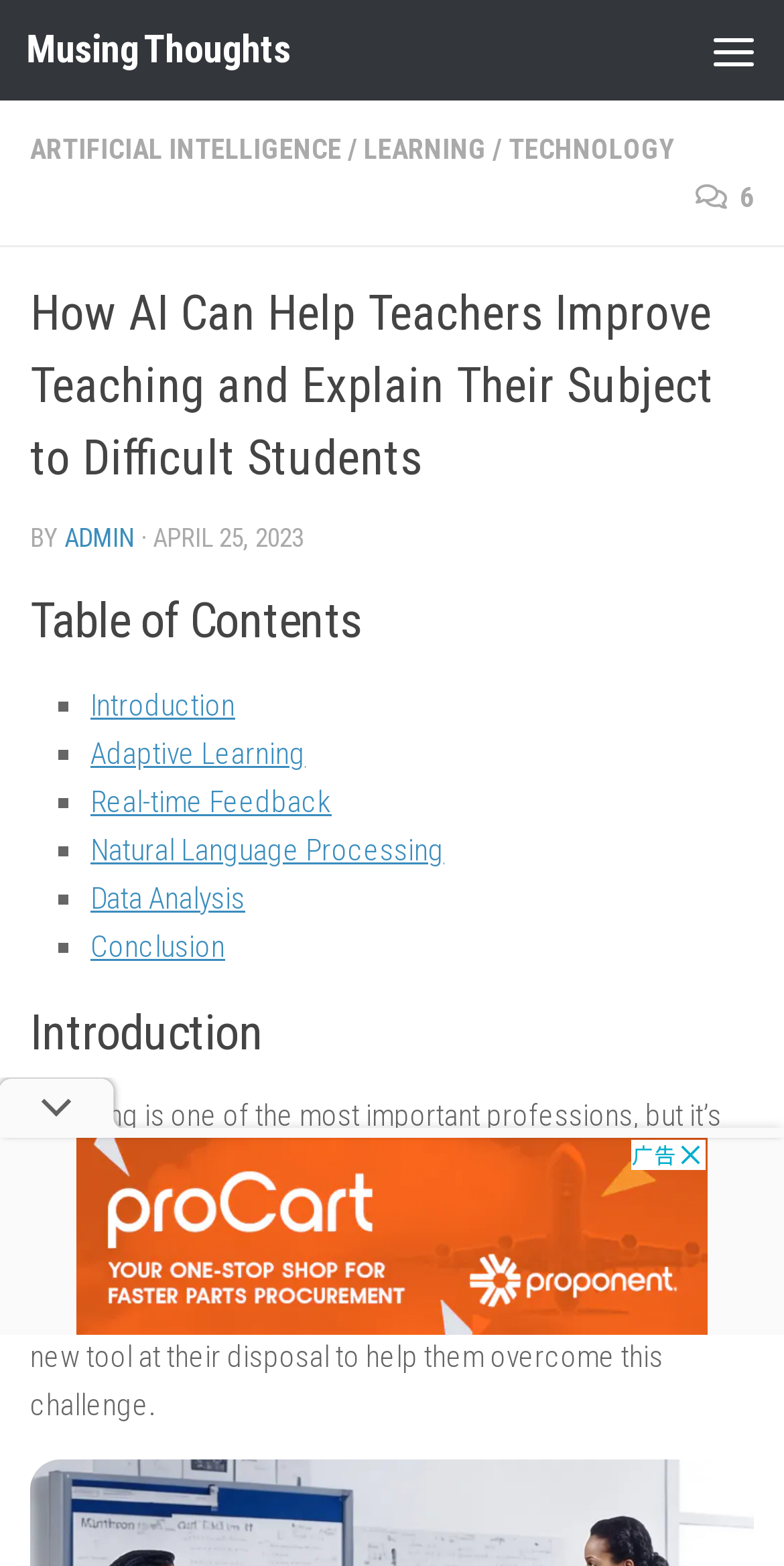Please identify the coordinates of the bounding box that should be clicked to fulfill this instruction: "Click on the 'Musing Thoughts' link".

[0.033, 0.0, 0.371, 0.064]